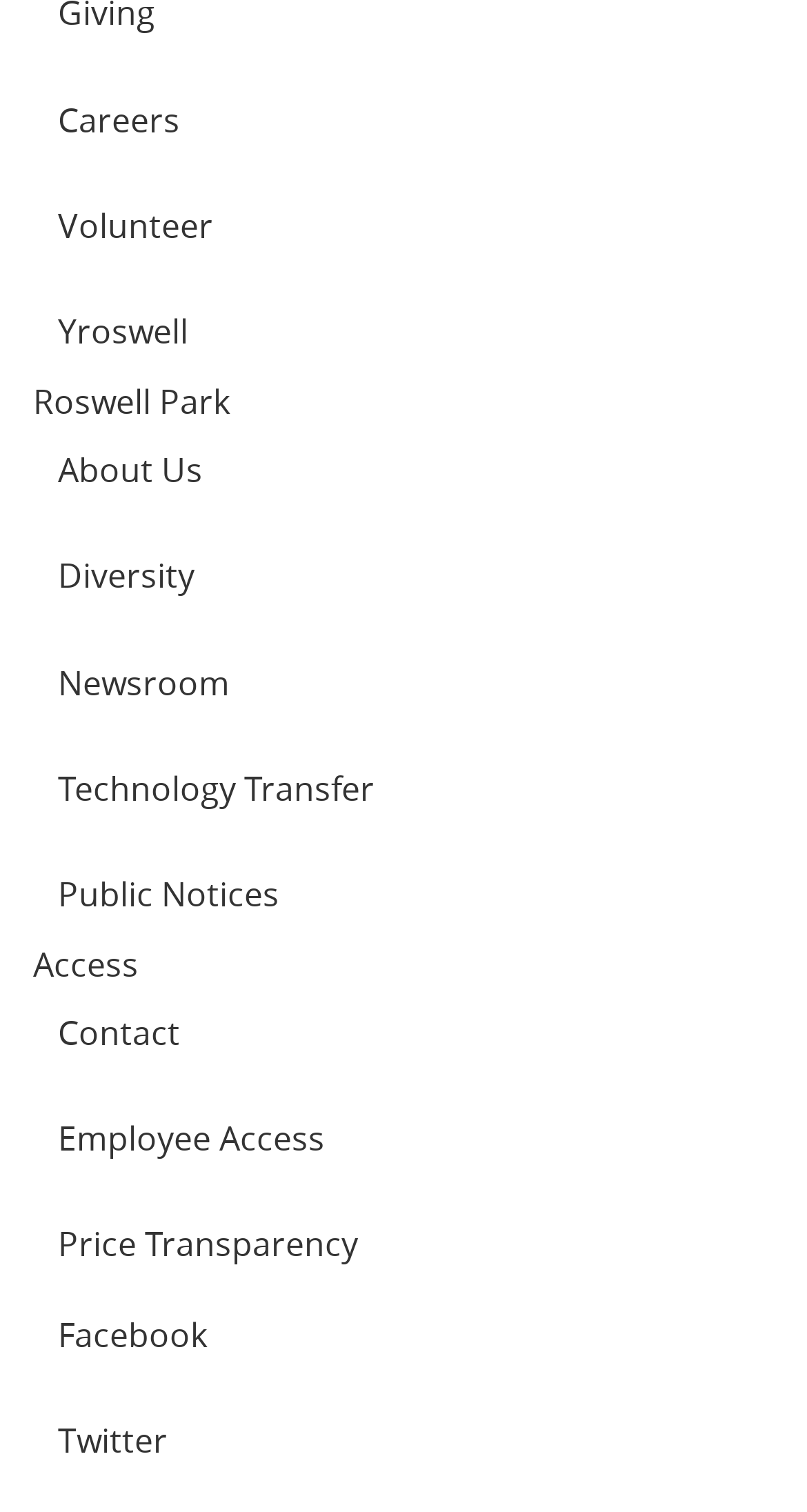What is the first link in the navigation menu?
Answer the question with a single word or phrase, referring to the image.

Careers